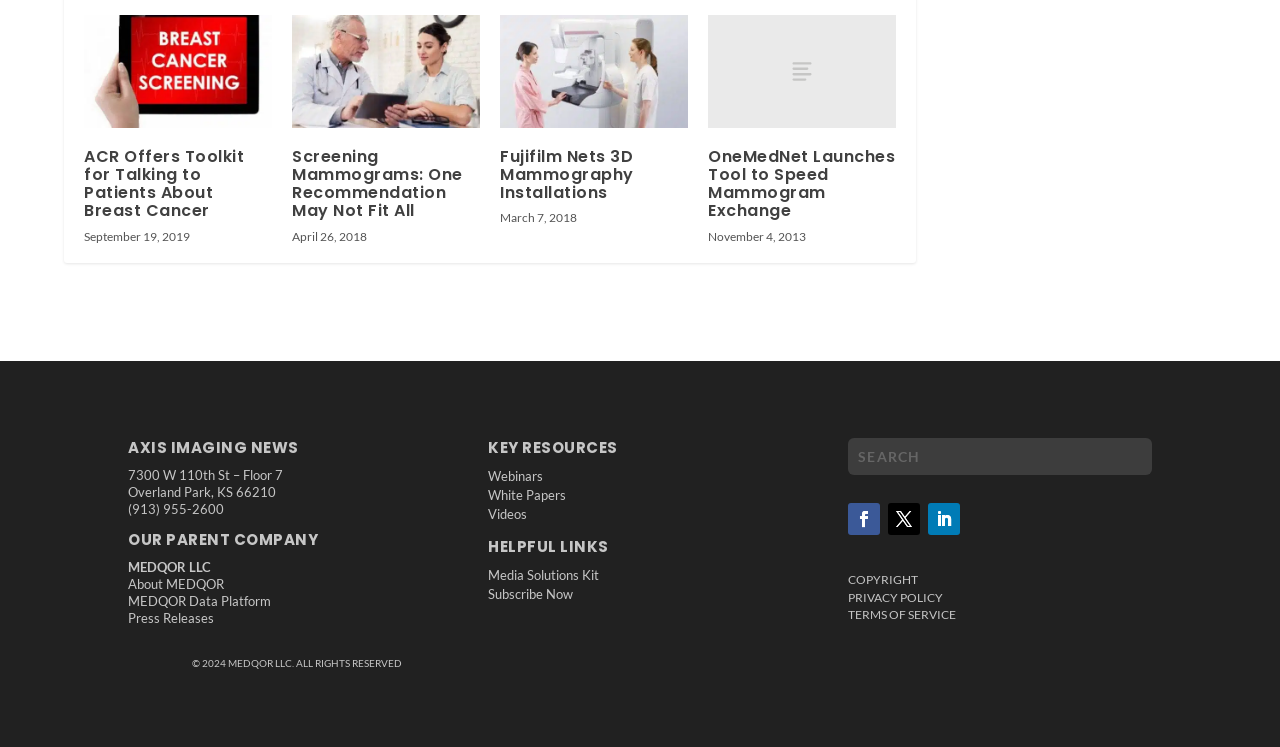Can you give a detailed response to the following question using the information from the image? What is the purpose of the search box?

The search box is a textbox element with a placeholder text 'SEARCH', which suggests that it is used to search the website for specific content.